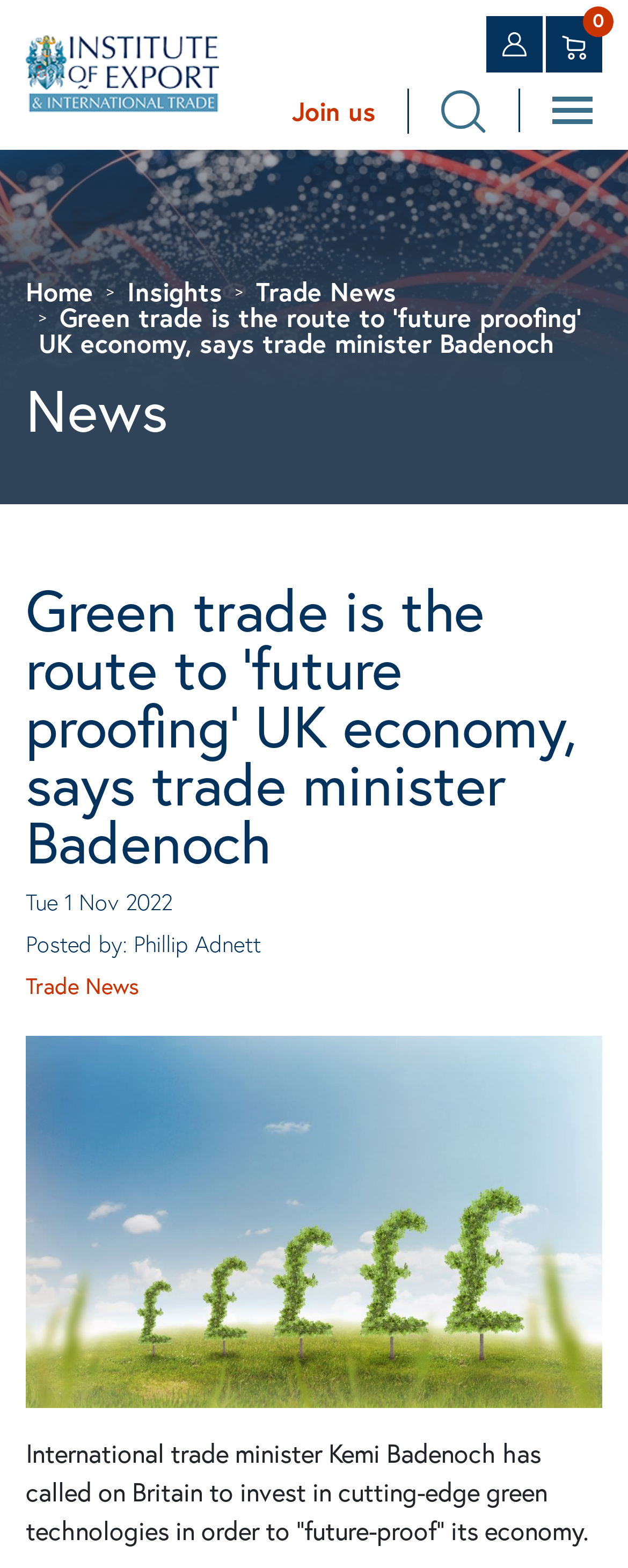Using the webpage screenshot, locate the HTML element that fits the following description and provide its bounding box: "Menu".

None